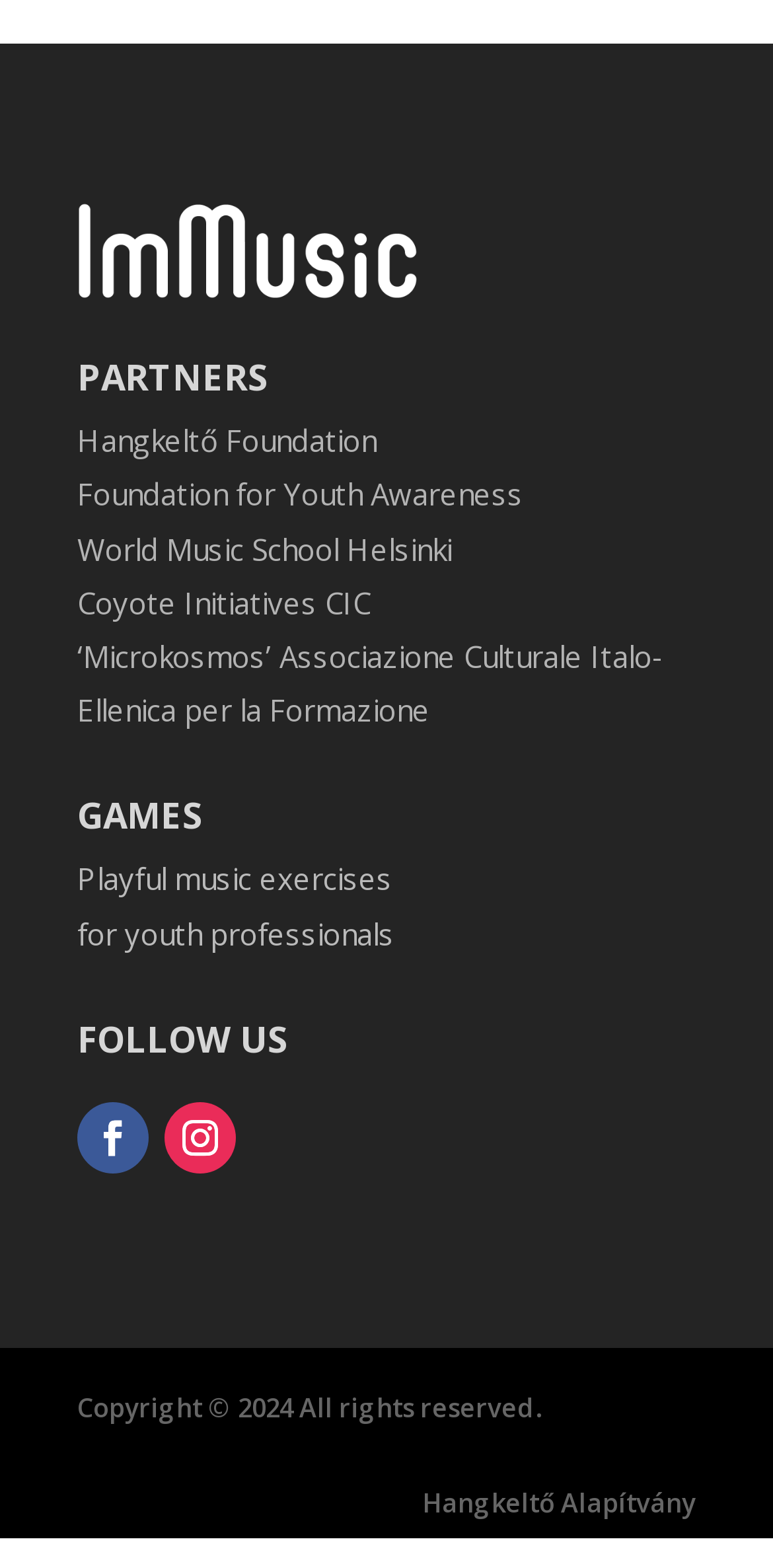Use the information in the screenshot to answer the question comprehensively: What is the name of the organization at the bottom of the page?

I looked for the StaticText element at the bottom of the page, which has the text 'Hangkeltő Alapítvány'. This is the name of the organization.